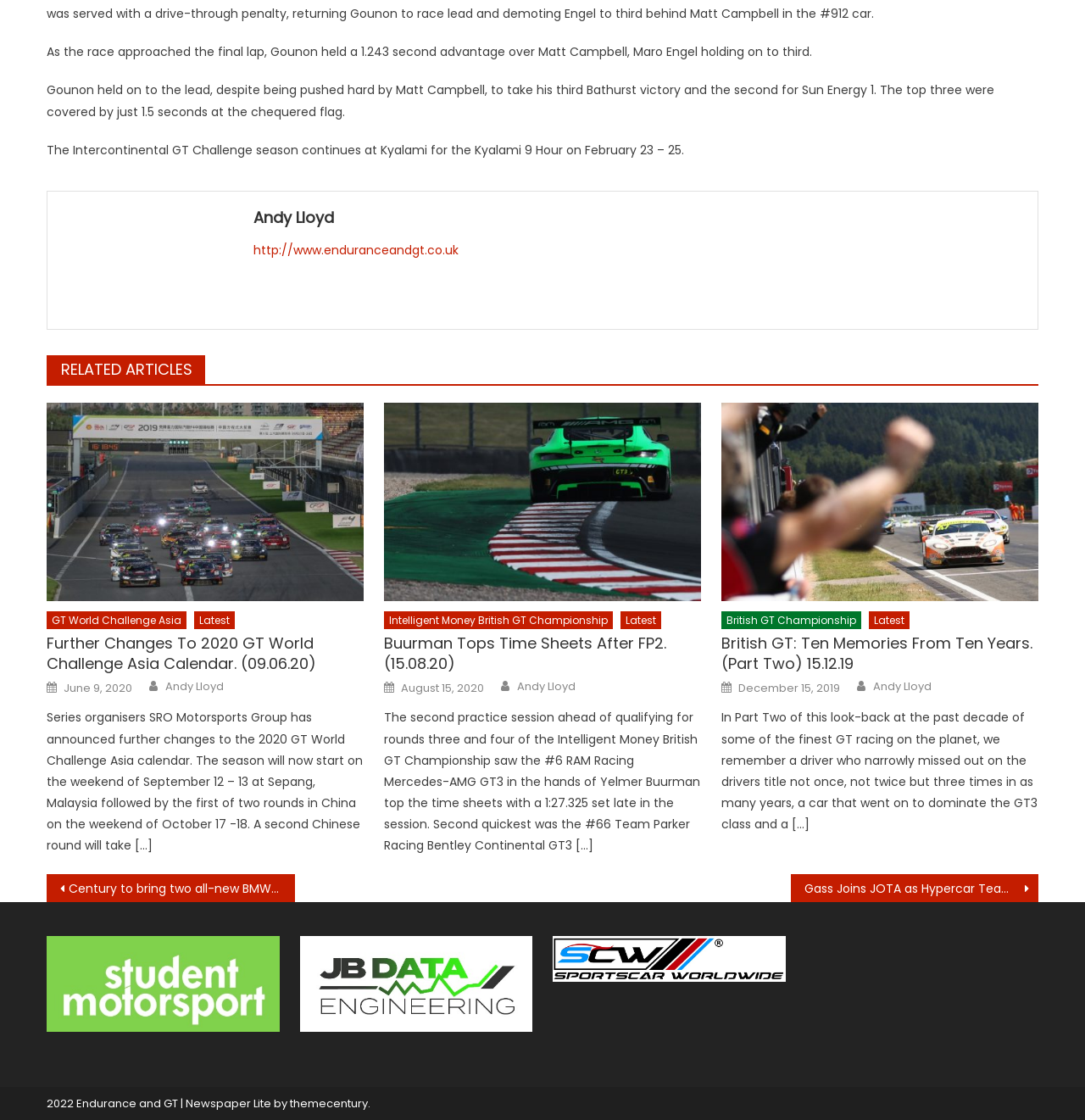Please find the bounding box coordinates in the format (top-left x, top-left y, bottom-right x, bottom-right y) for the given element description. Ensure the coordinates are floating point numbers between 0 and 1. Description: Latest

[0.179, 0.546, 0.217, 0.562]